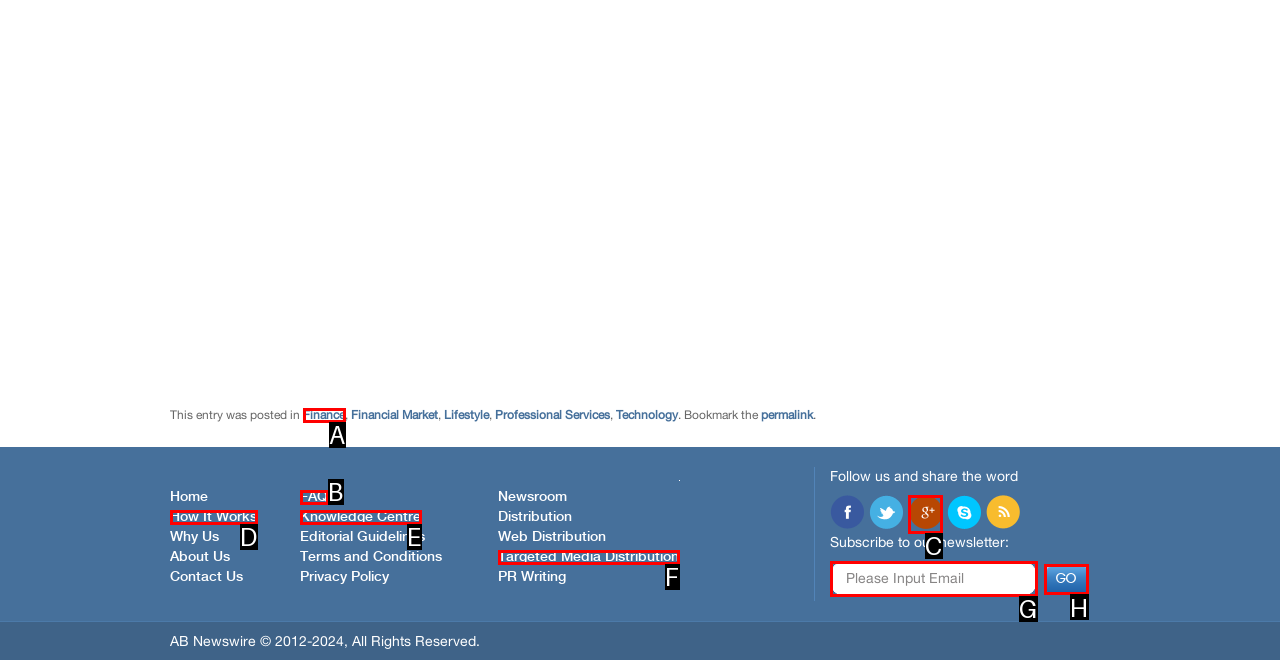Determine which option should be clicked to carry out this task: Click on the 'GO' button
State the letter of the correct choice from the provided options.

H